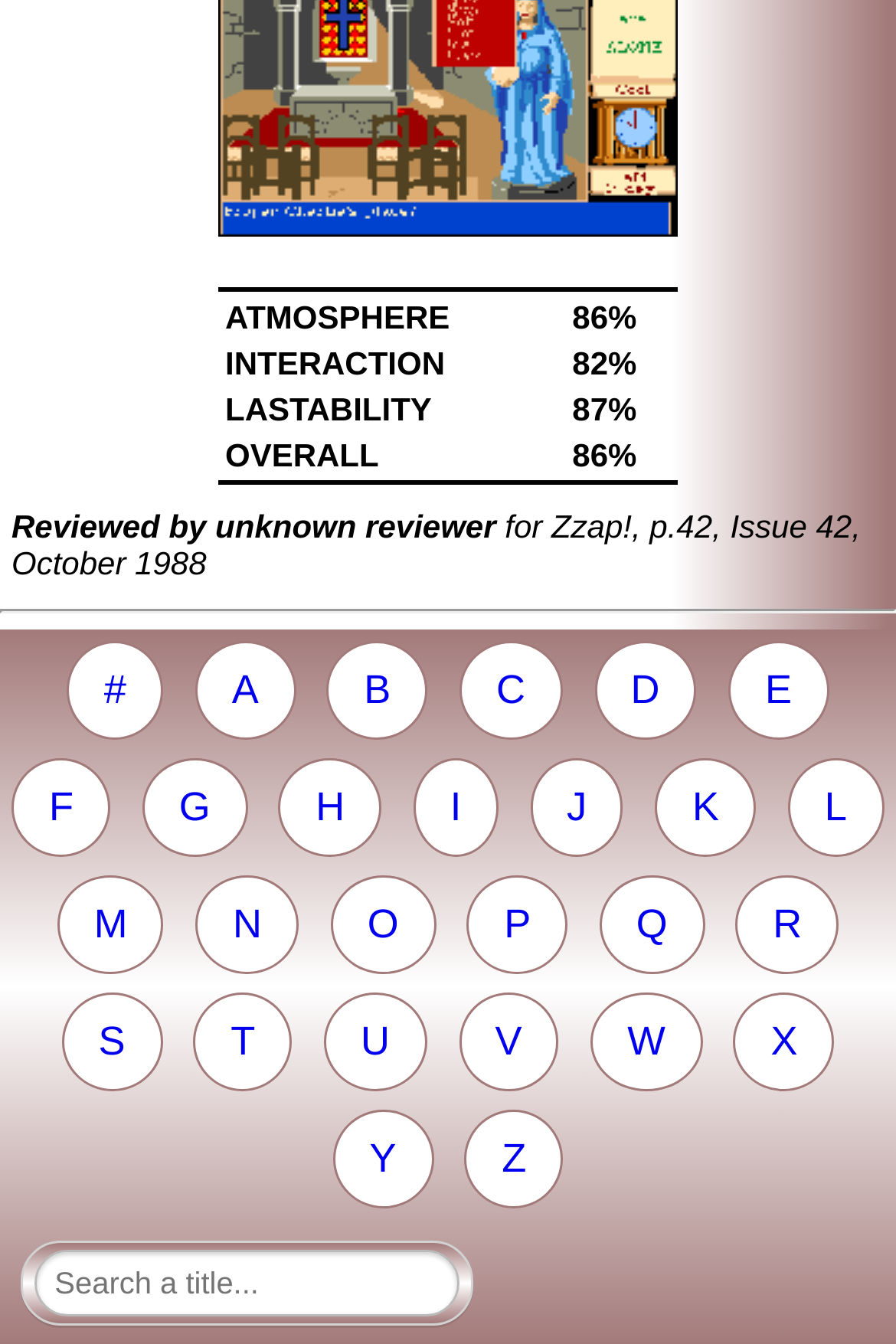Provide the bounding box coordinates of the section that needs to be clicked to accomplish the following instruction: "Click on the link for OVERALL."

[0.249, 0.323, 0.631, 0.354]